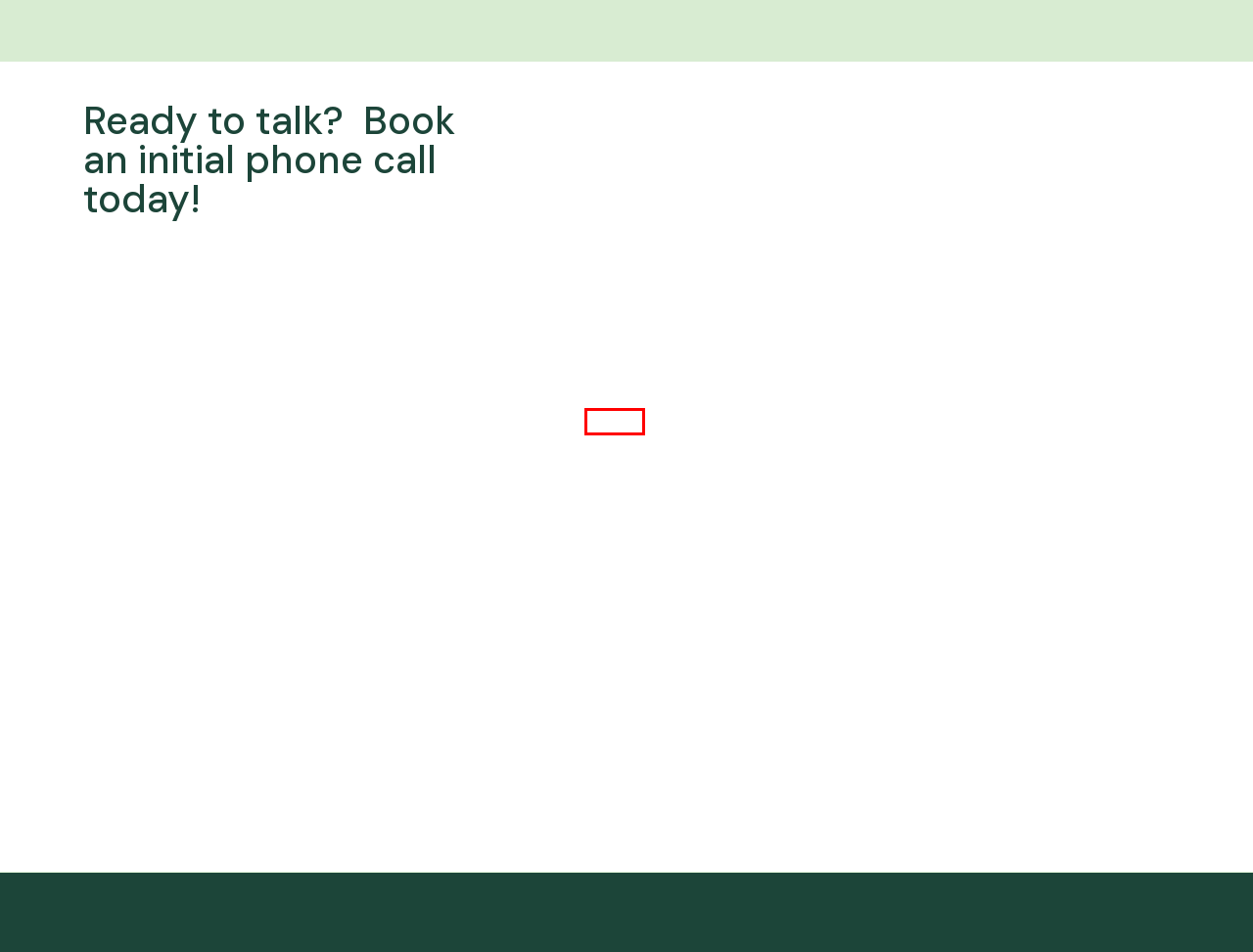Examine the screenshot of the webpage, noting the red bounding box around a UI element. Pick the webpage description that best matches the new page after the element in the red bounding box is clicked. Here are the candidates:
A. Energy-Efficient Home Projects | Enduro Builders | (08) 8388 7401
B. View Our Gallery - Enduro Builders
C. Privacy Policy - Enduro Builders
D. Passive House Builders For Energy-Efficient Homes | Enduro Builder
E. Terms Of Service - Enduro Builders
F. Passive House Builders Adelaide - Enduro Builders
G. Enduro Builders Testimonials | Energy-Efficient Homes
H. Frequently Asked Questions - Enduro Builders

B